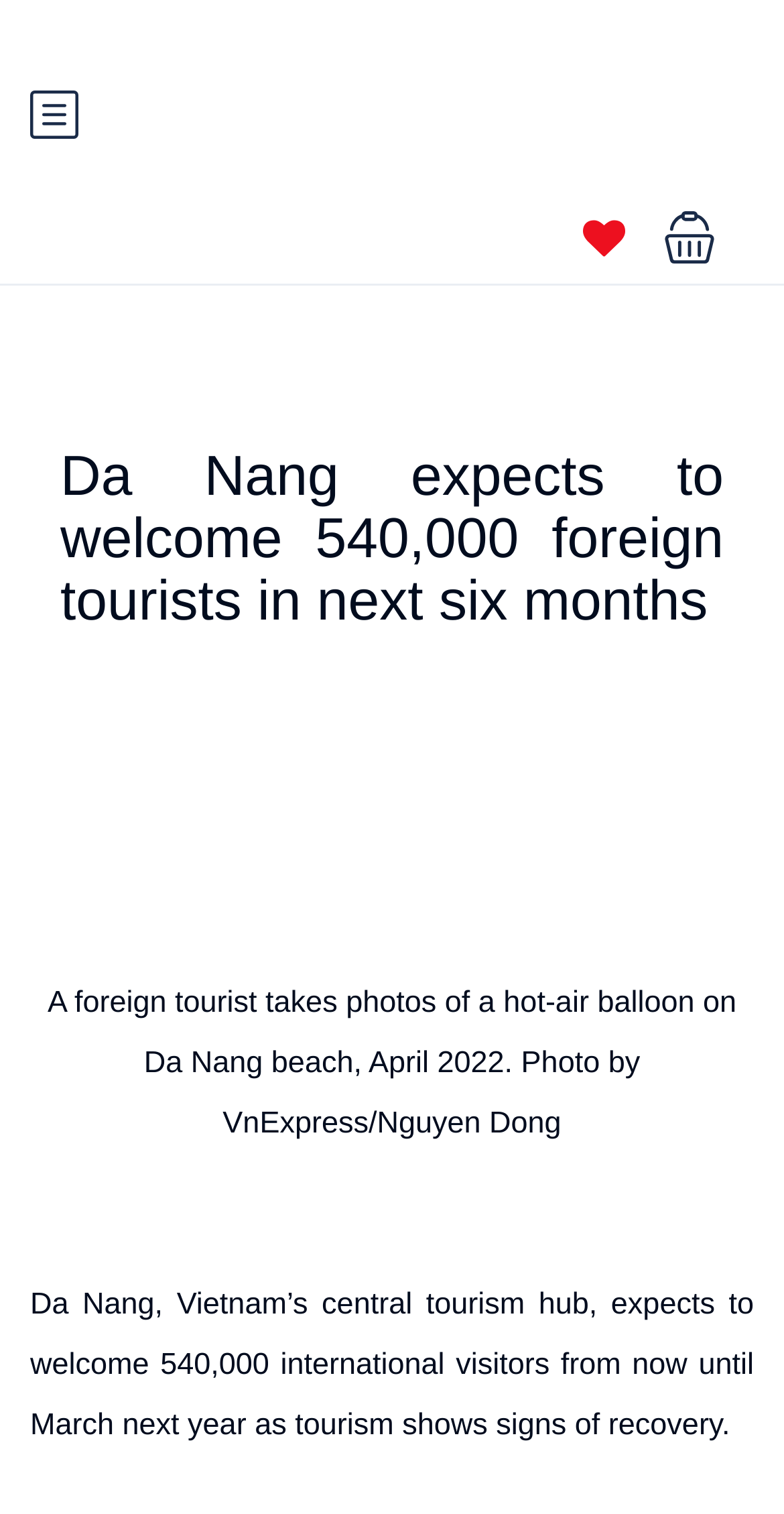Provide a brief response in the form of a single word or phrase:
What is the name of the tour operator?

Indochina Treks Travel